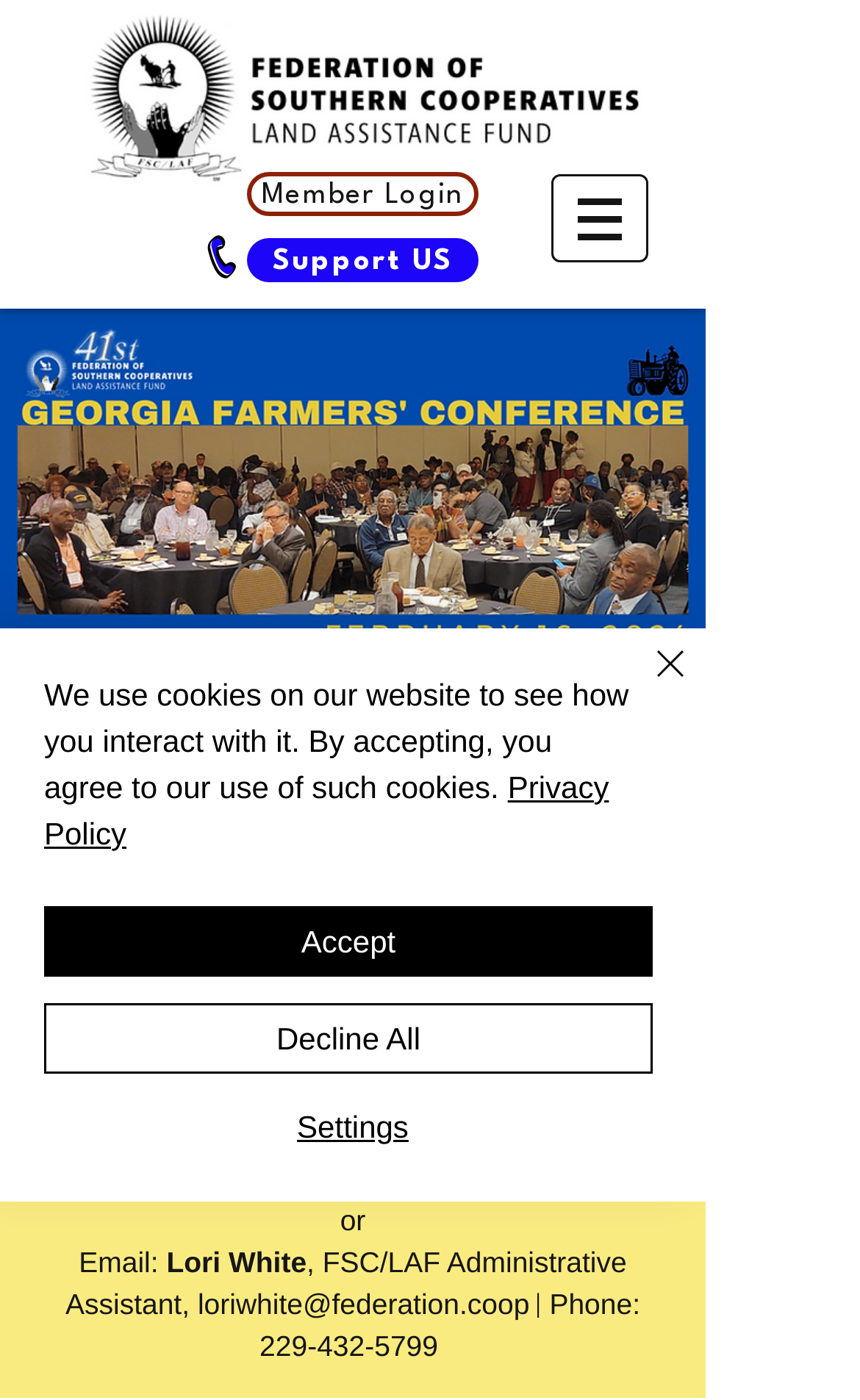How can I contact the FSC/LAF Administrative Assistant? Based on the image, give a response in one word or a short phrase.

Email: loriwhite@federation.coop